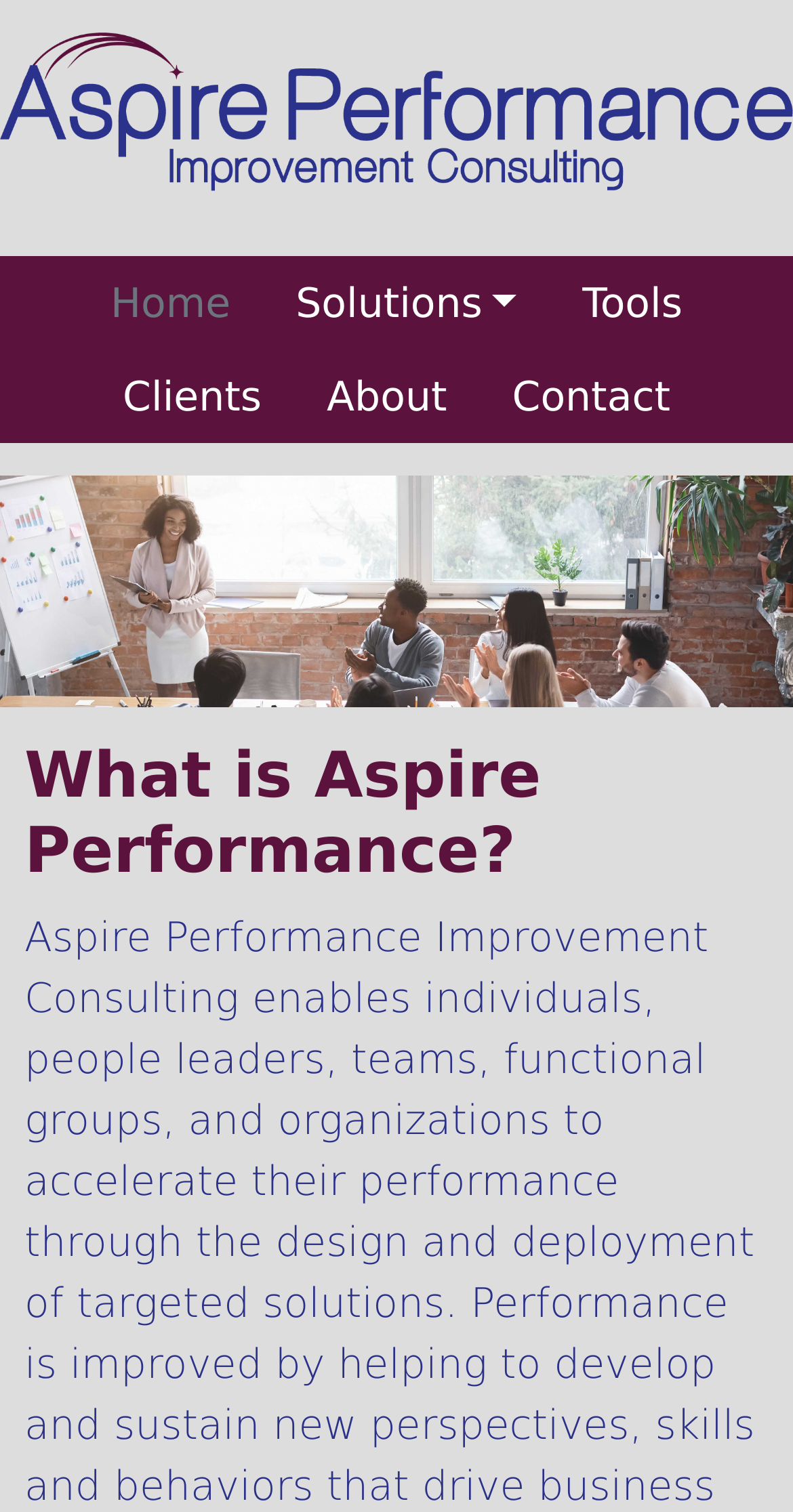Identify the bounding box for the described UI element: "Contact".

[0.605, 0.231, 0.886, 0.293]